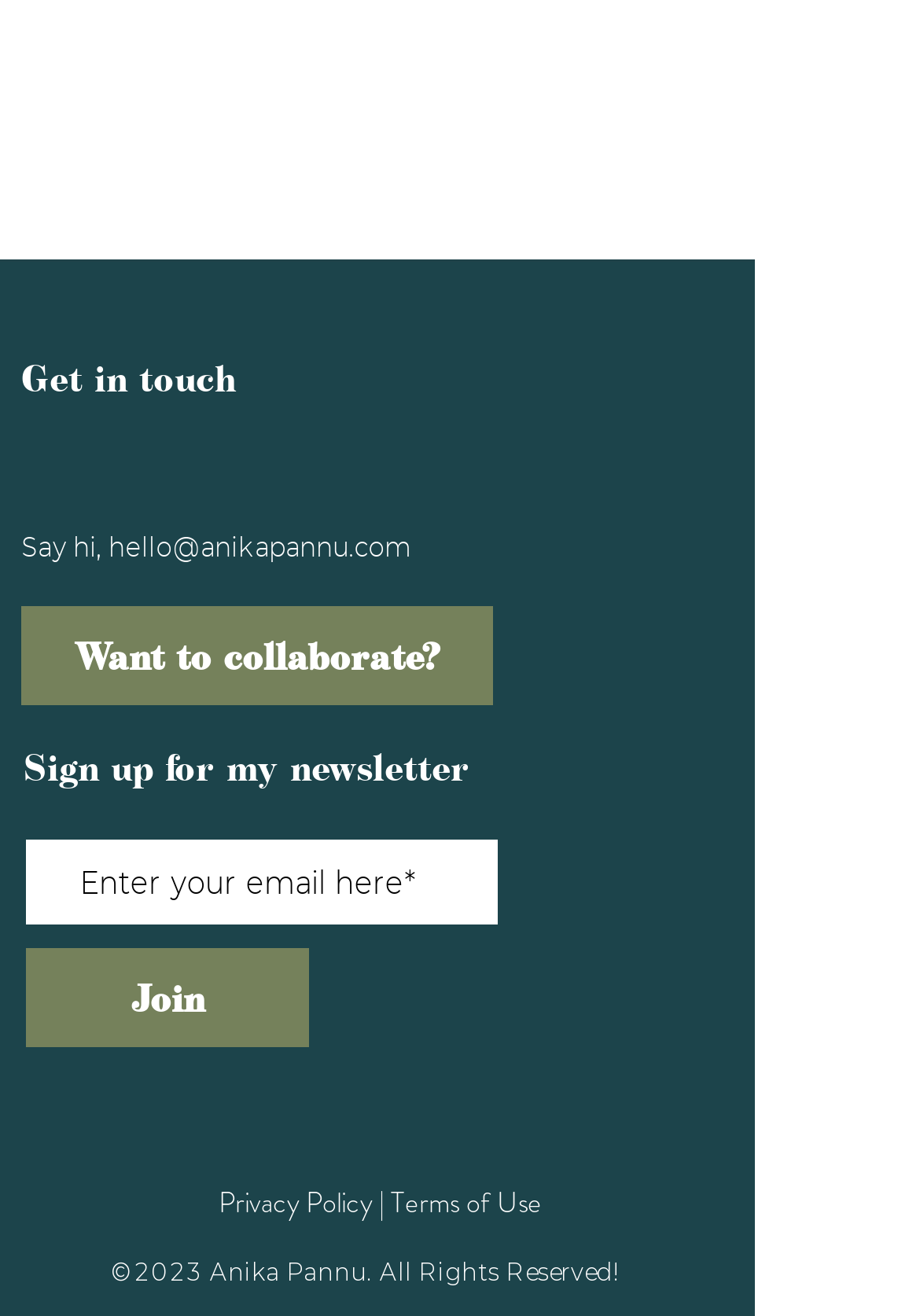Answer the question briefly using a single word or phrase: 
What is the purpose of the textbox?

Enter email